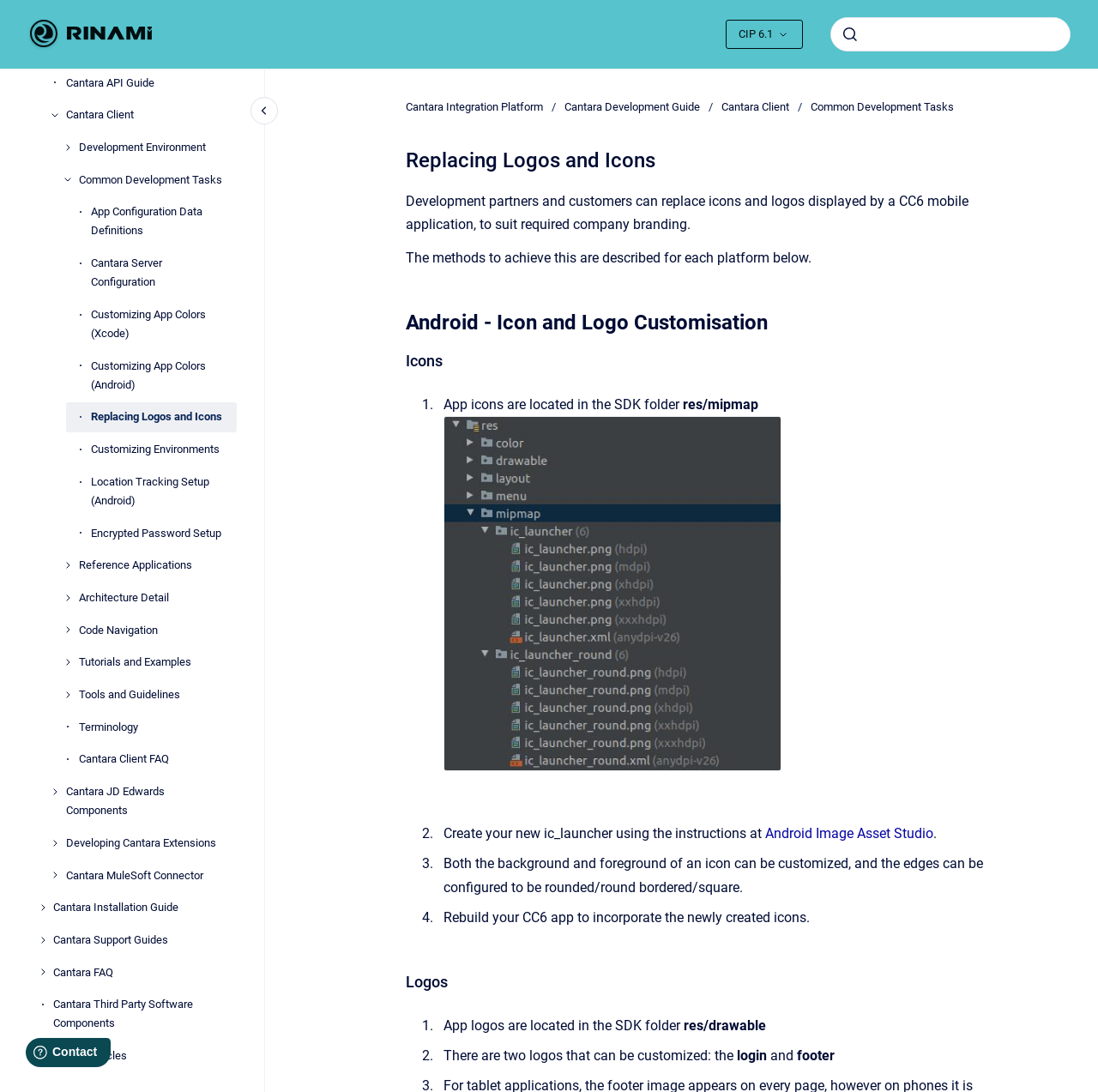Pinpoint the bounding box coordinates of the clickable element to carry out the following instruction: "search."

[0.756, 0.016, 0.975, 0.047]